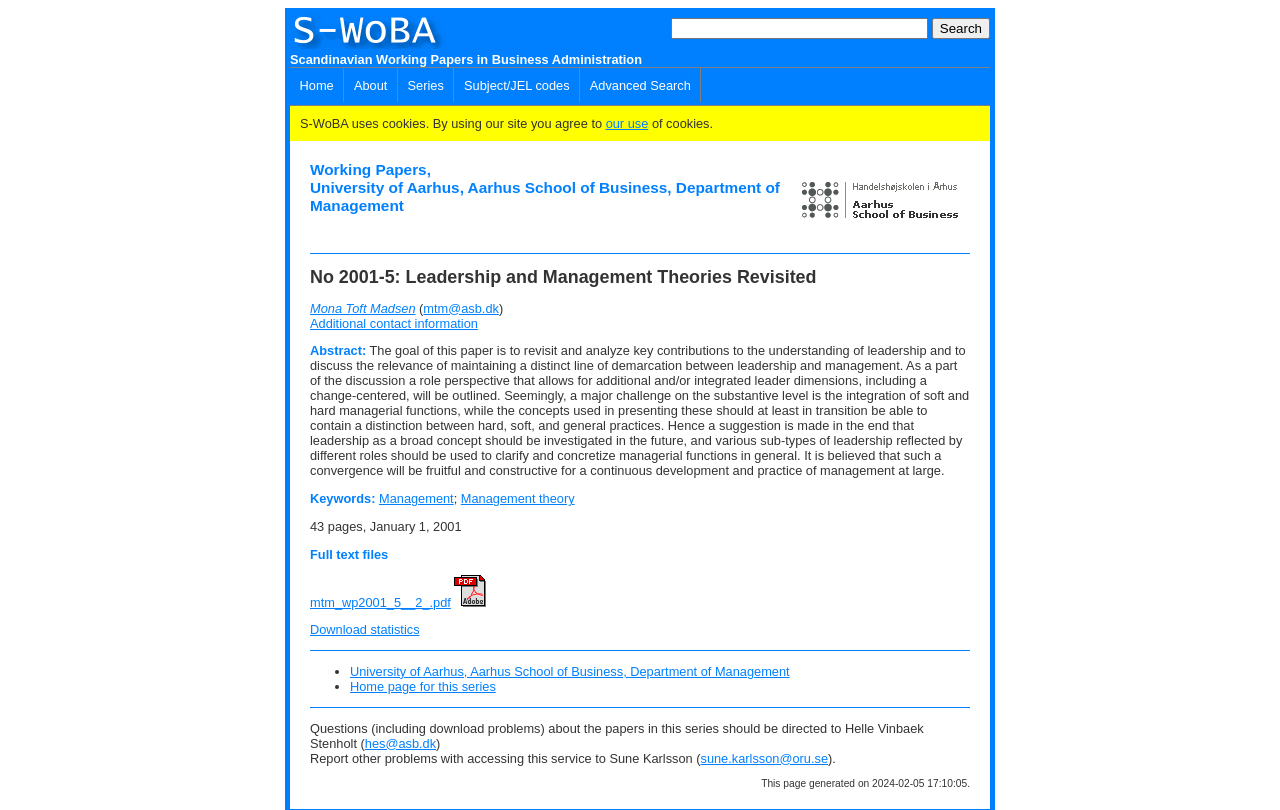Answer with a single word or phrase: 
Who is the author of the working paper?

Mona Toft Madsen